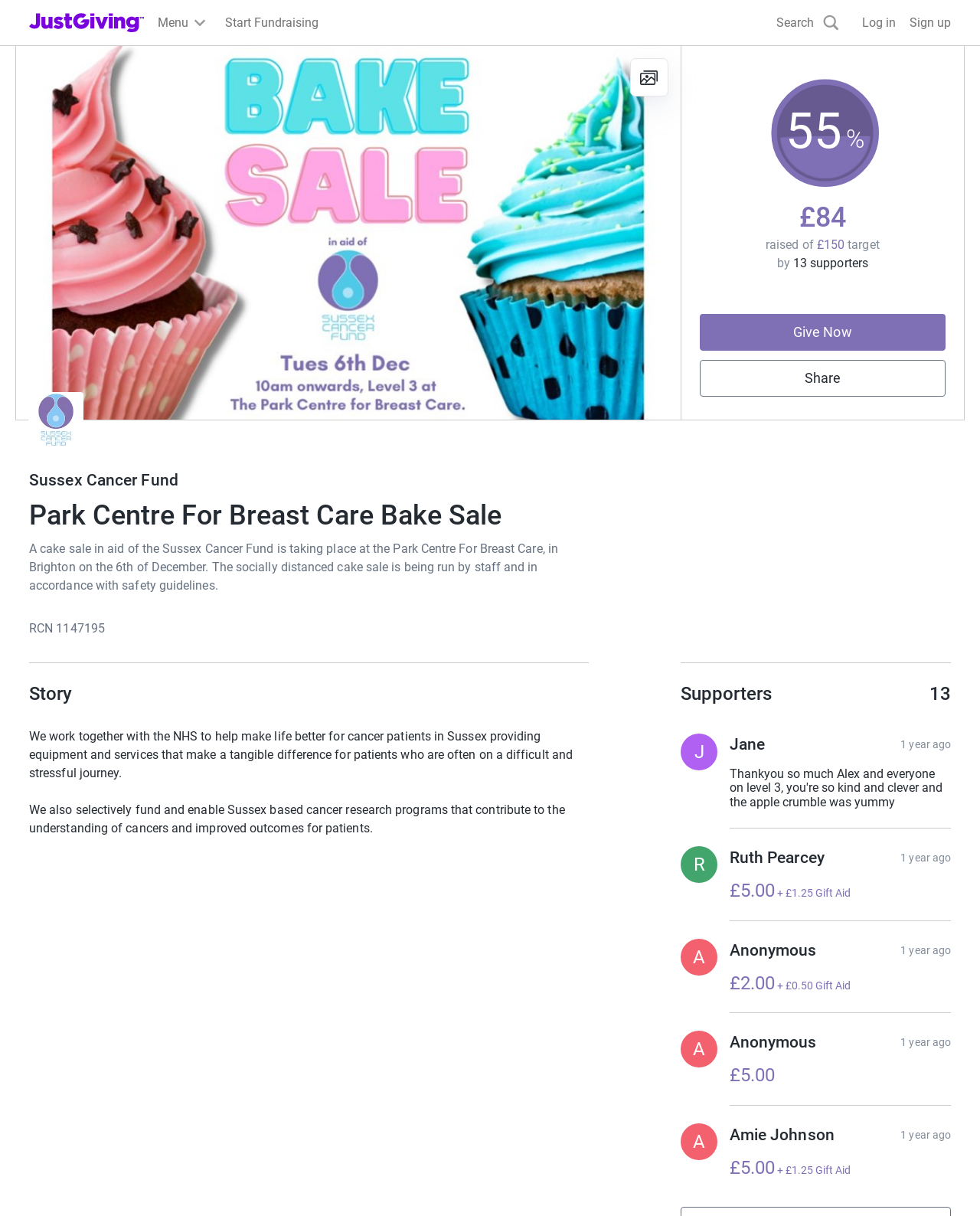Pinpoint the bounding box coordinates of the clickable area necessary to execute the following instruction: "View the gallery". The coordinates should be given as four float numbers between 0 and 1, namely [left, top, right, bottom].

[0.643, 0.048, 0.682, 0.079]